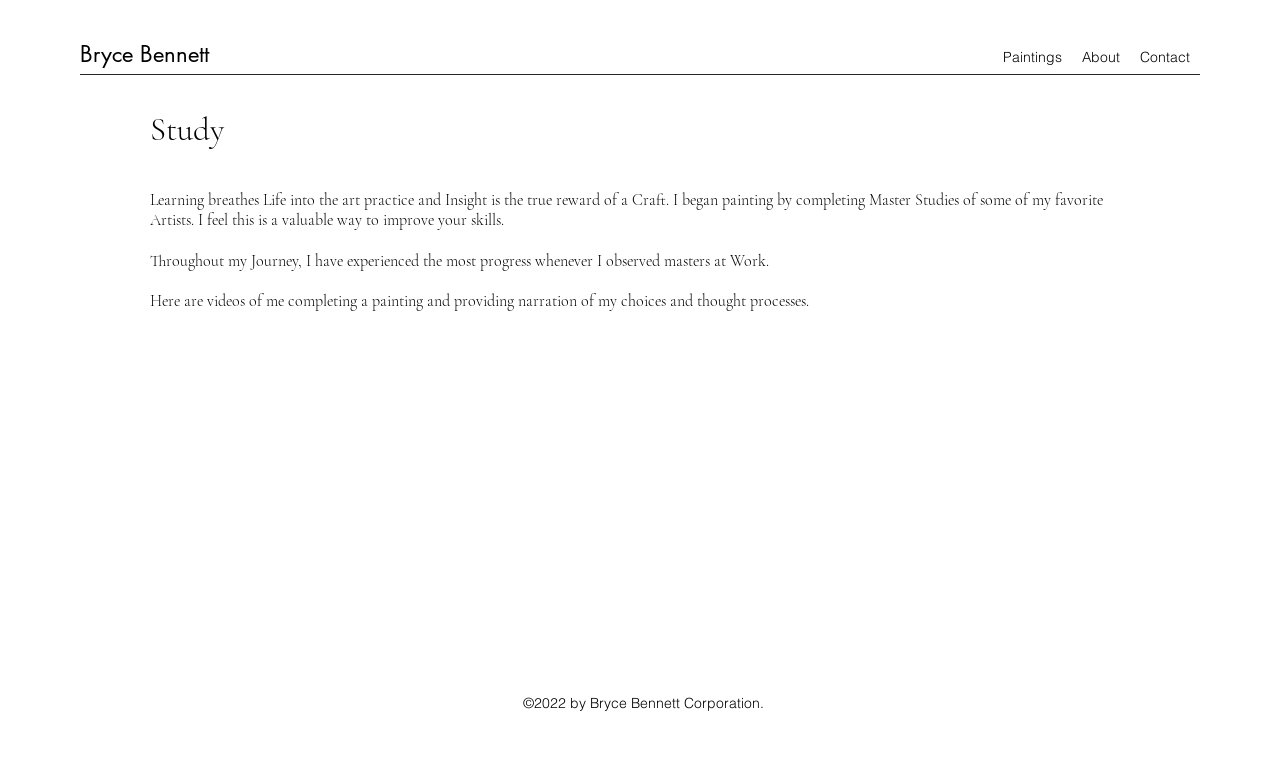What is the copyright information on the webpage?
Please provide a comprehensive answer to the question based on the webpage screenshot.

The copyright information can be found at the bottom of the page, which says '©2022 by Bryce Bennett Corporation.'.